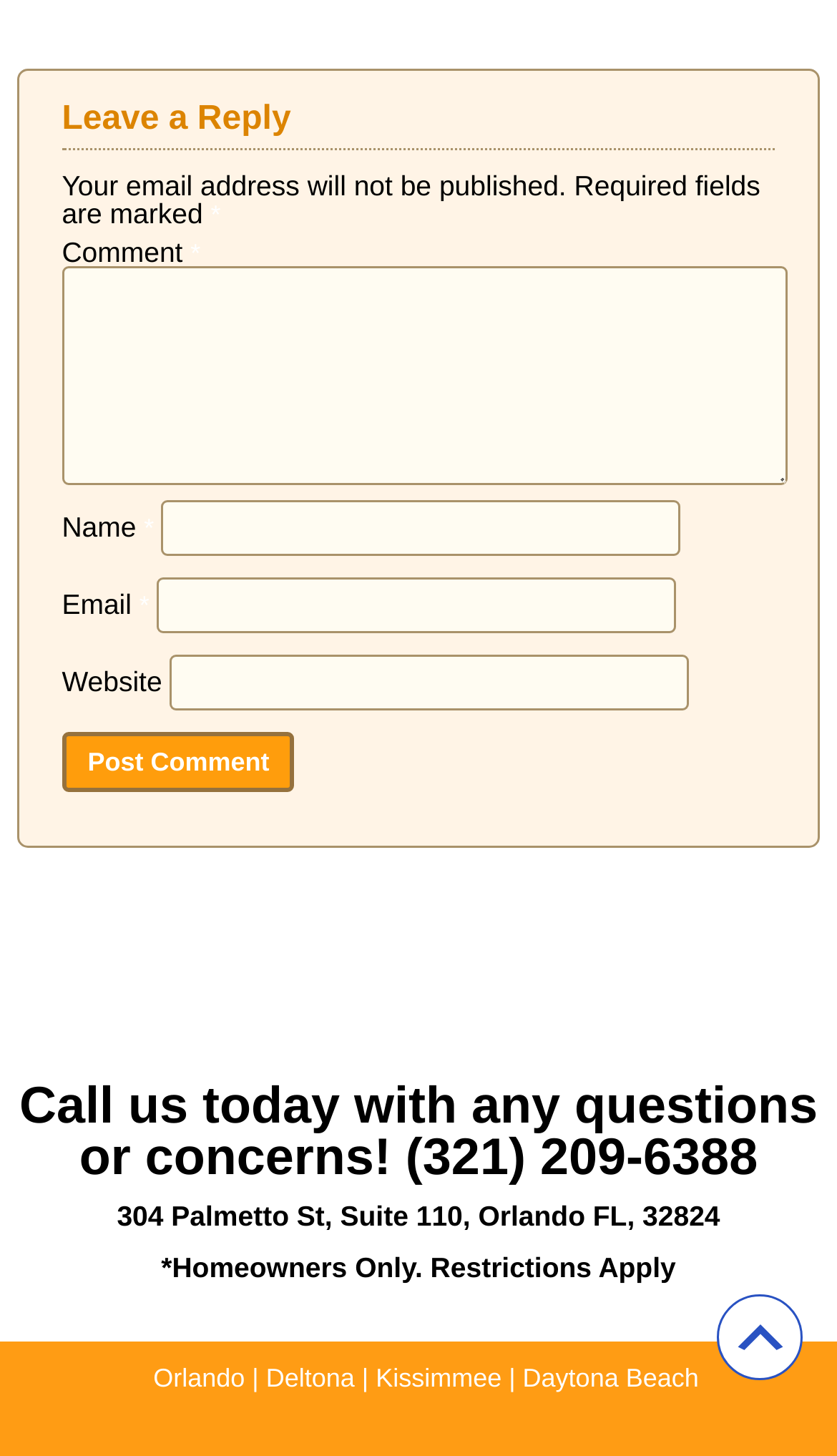How many textboxes are there in the comment section?
Please respond to the question thoroughly and include all relevant details.

I counted the number of textbox elements in the comment section, which are 'Comment', 'Name', 'Email', and 'Website'. Therefore, there are 4 textboxes in the comment section.